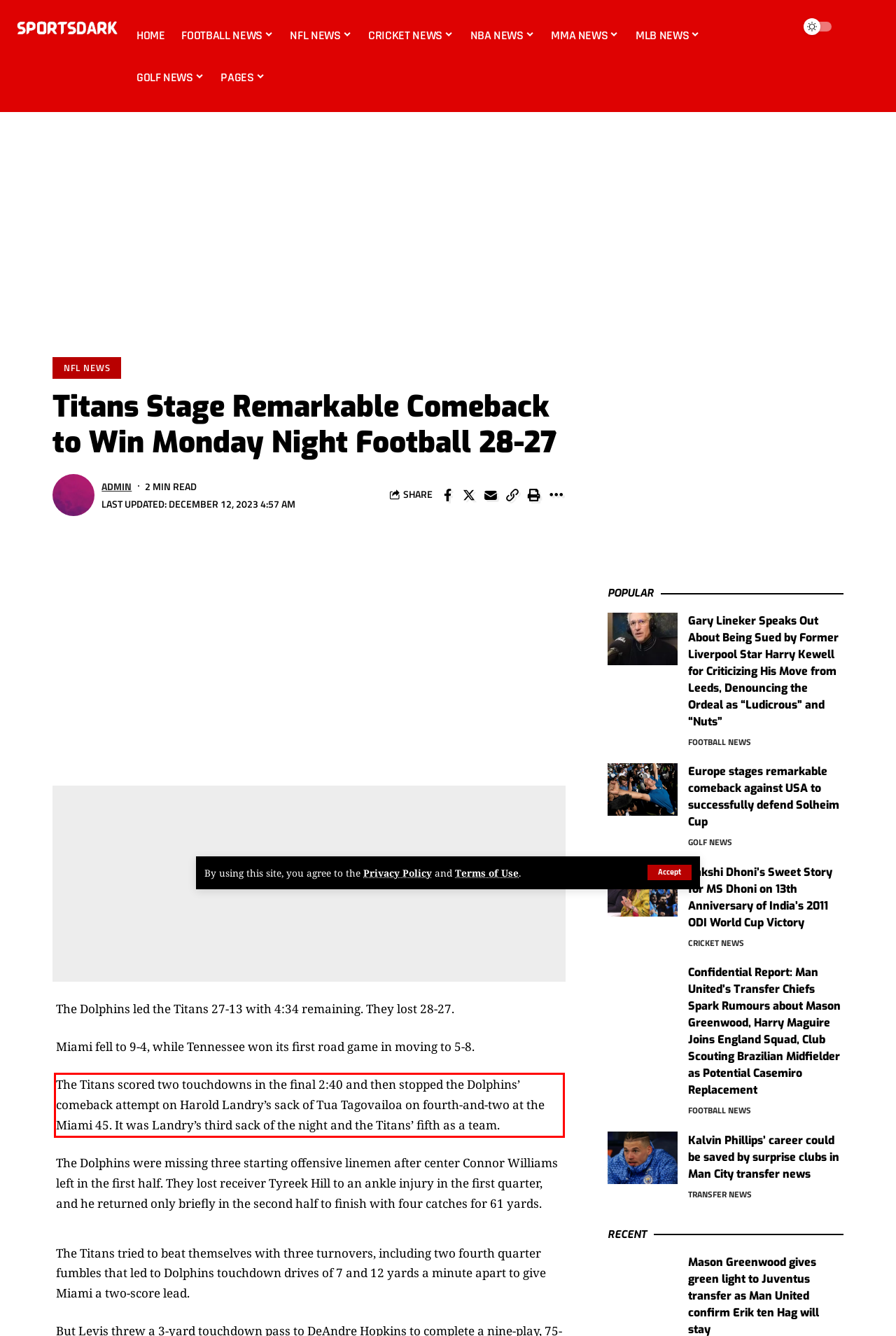Using the provided screenshot of a webpage, recognize the text inside the red rectangle bounding box by performing OCR.

The Titans scored two touchdowns in the final 2:40 and then stopped the Dolphins’ comeback attempt on Harold Landry’s sack of Tua Tagovailoa on fourth-and-two at the Miami 45. It was Landry’s third sack of the night and the Titans’ fifth as a team.